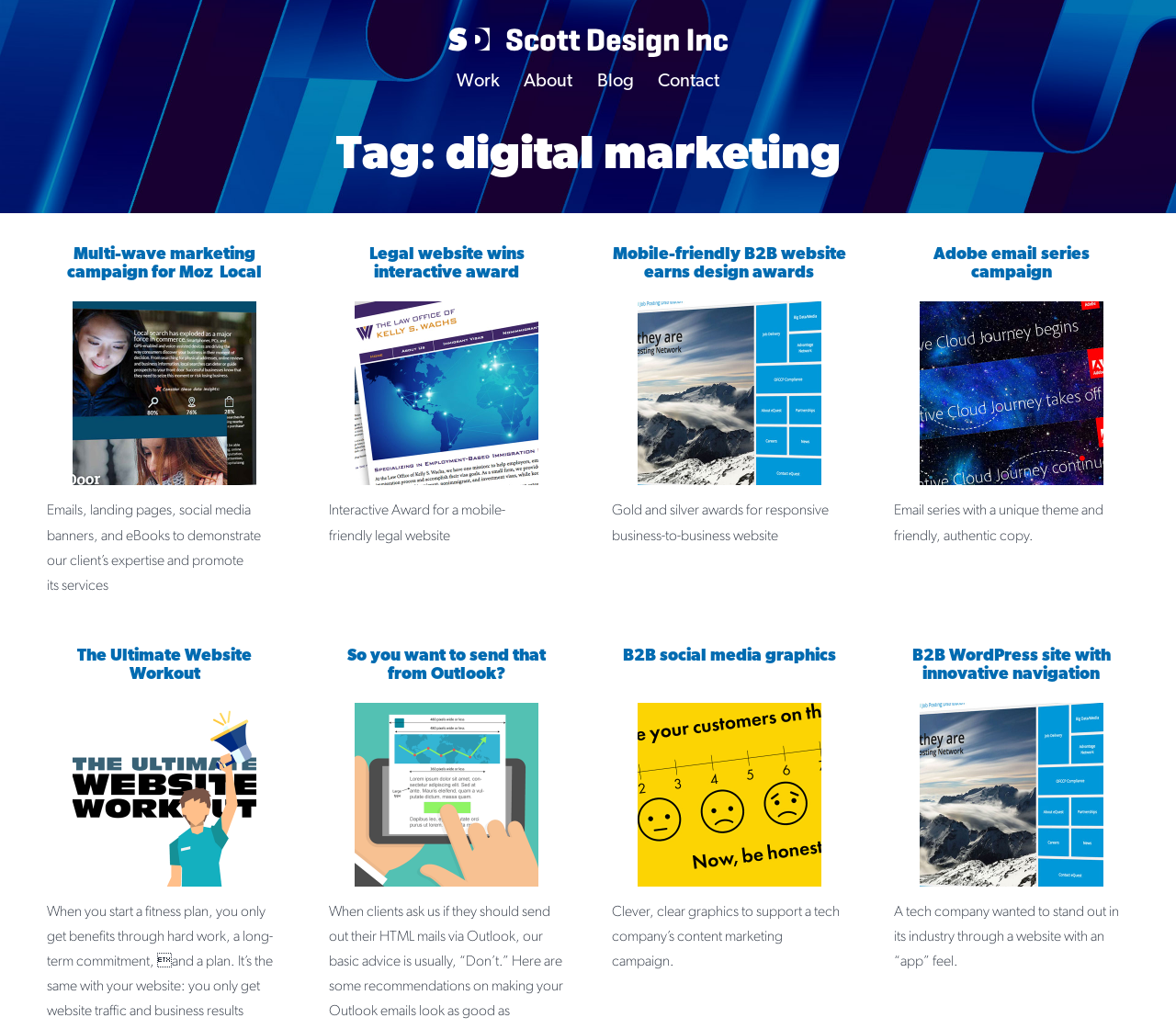Extract the top-level heading from the webpage and provide its text.

Tag: digital marketing